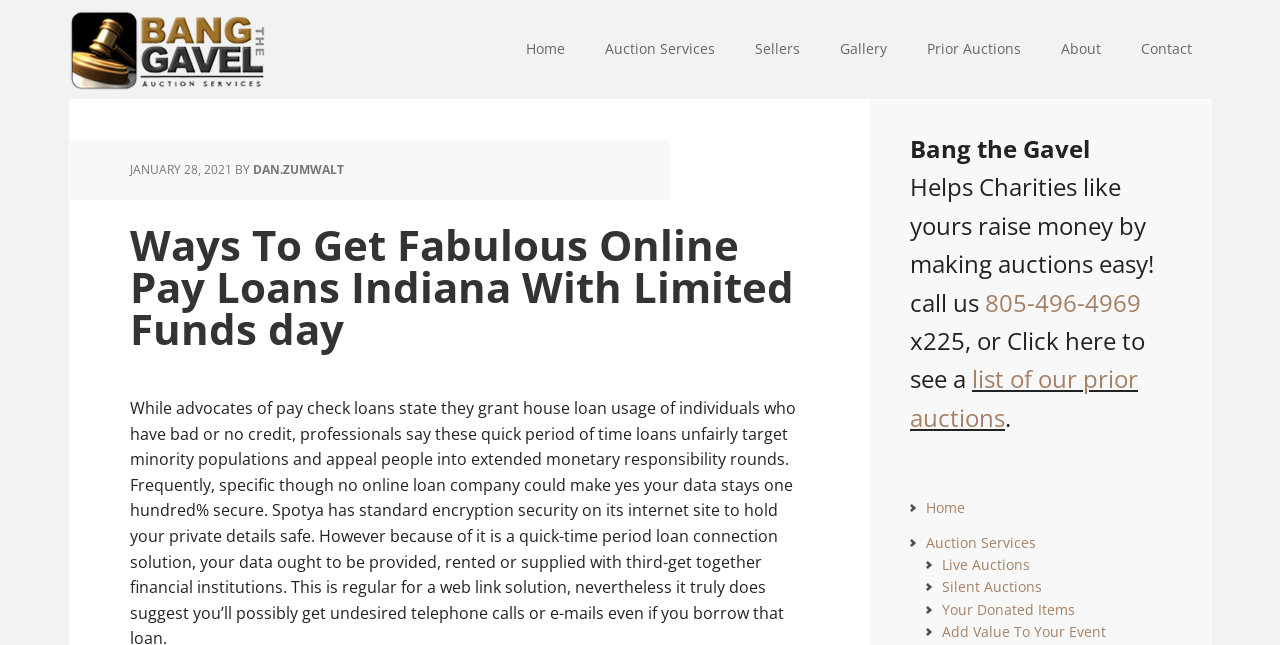Using the information in the image, could you please answer the following question in detail:
What is the name of the charity auction service?

The name of the charity auction service can be found in the header section of the webpage, where it is written as 'Bang the Gavel' in a static text element.